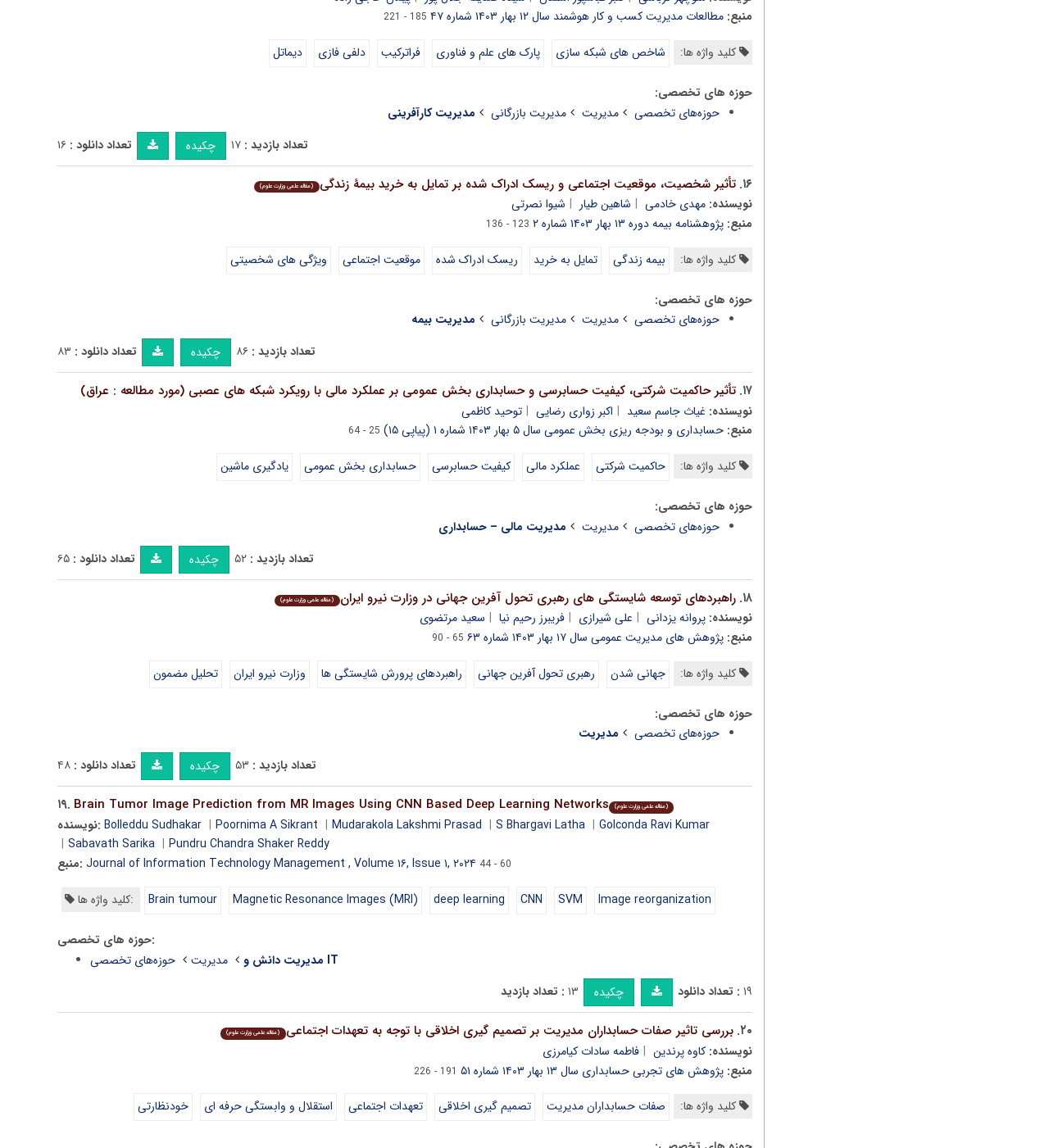Locate the bounding box coordinates of the clickable element to fulfill the following instruction: "Read abstract". Provide the coordinates as four float numbers between 0 and 1 in the format [left, top, right, bottom].

[0.172, 0.295, 0.22, 0.319]